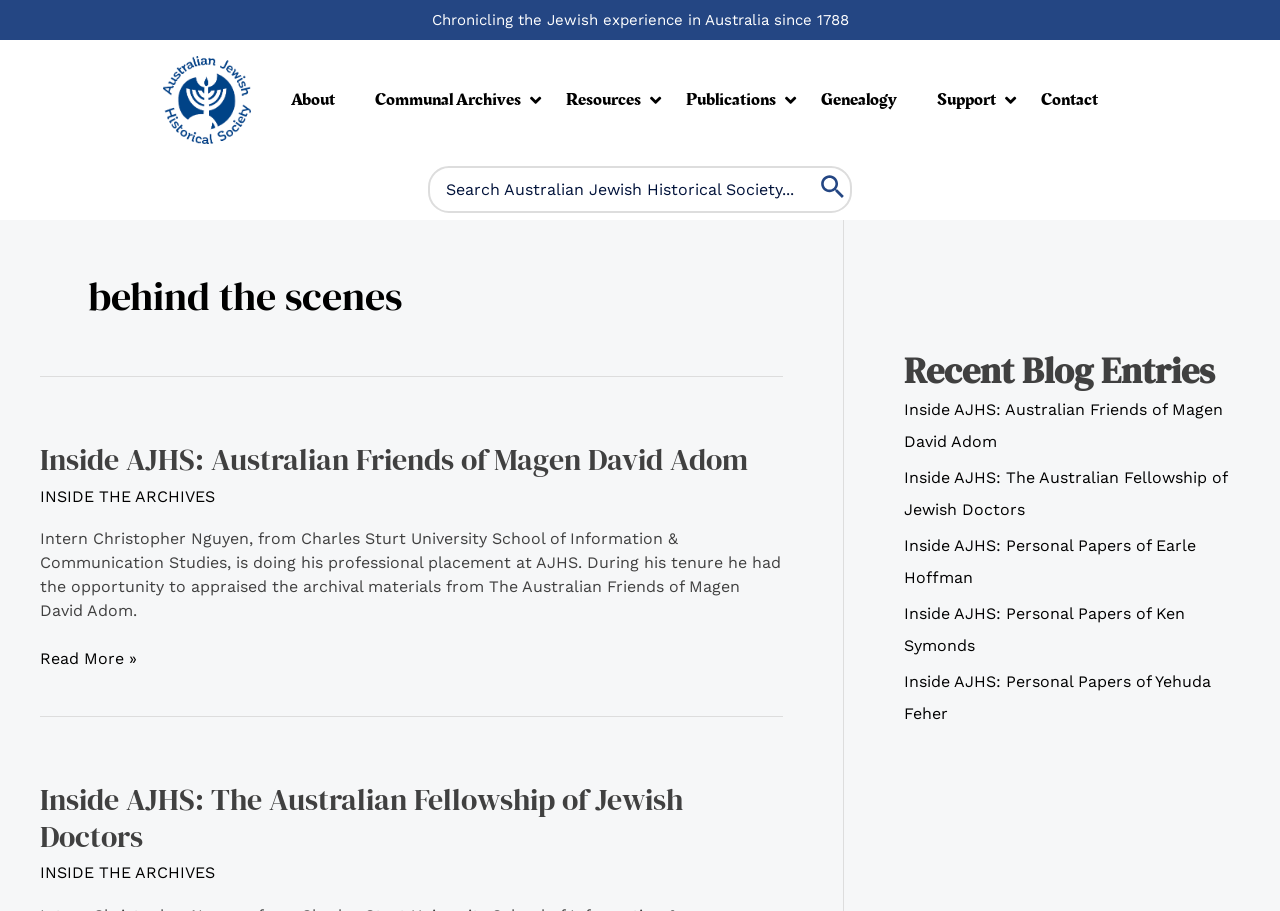Please find and report the primary heading text from the webpage.

behind the scenes